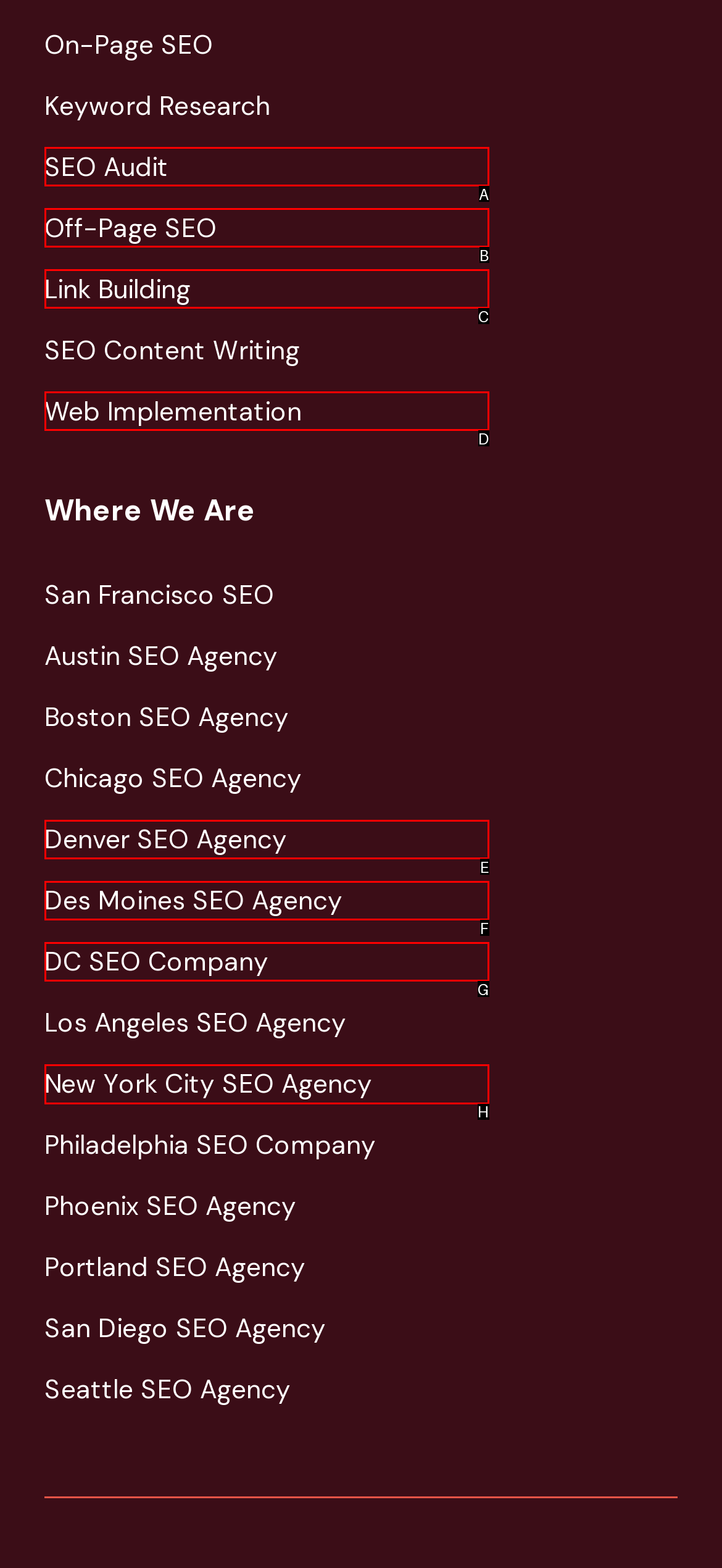Identify the correct UI element to click for the following task: Check 'New York City SEO Agency' Choose the option's letter based on the given choices.

H